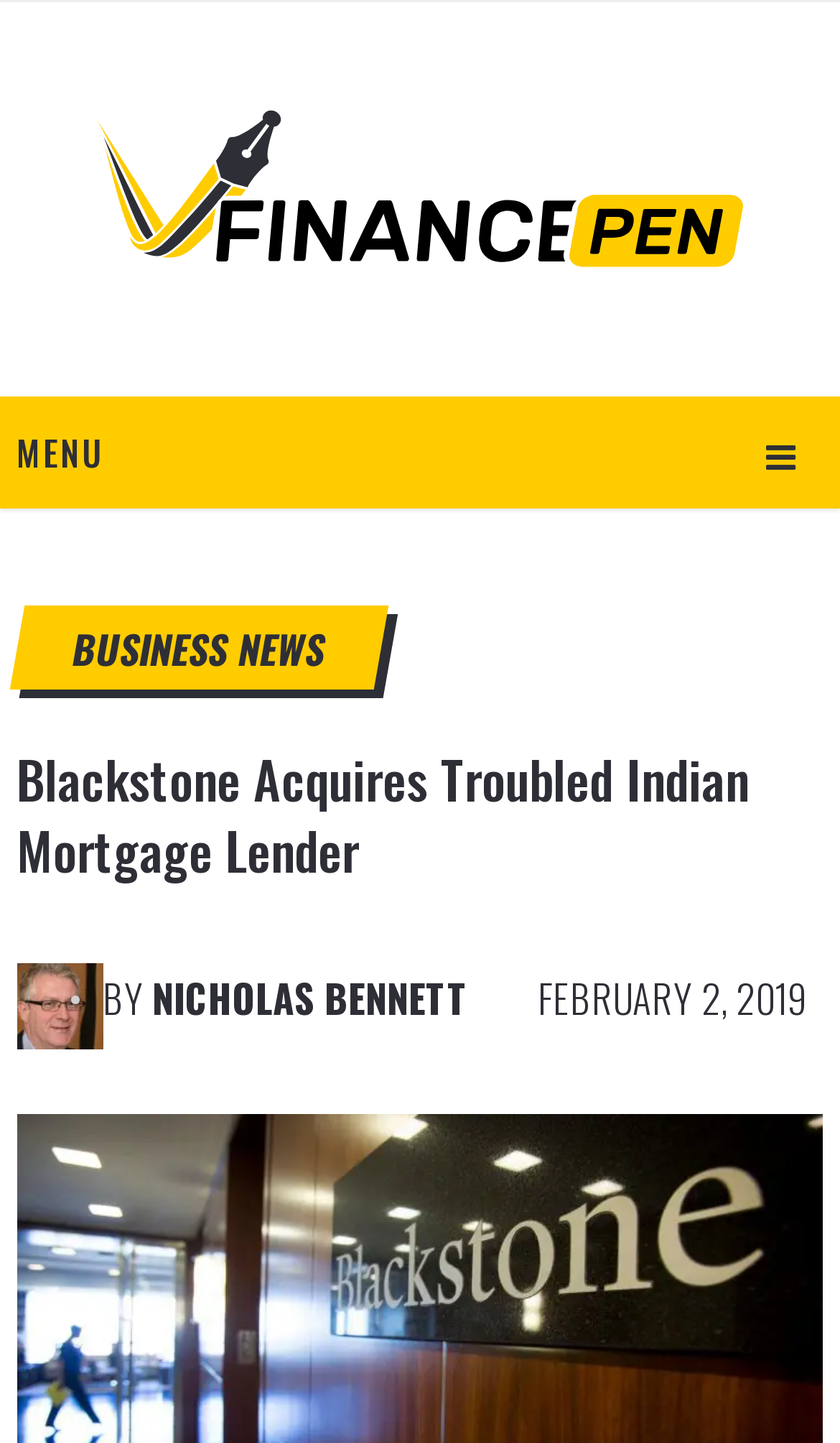Describe every aspect of the webpage comprehensively.

The webpage appears to be a news article about the Indian real estate mortgage lending industry. At the top, there is a heading "FinancePen" with a corresponding image and link. Below this, there is a menu link labeled "MENU" with an icon. 

To the right of the menu link, there is a link labeled "BUSINESS NEWS". 

The main article heading, "Blackstone Acquires Troubled Indian Mortgage Lender", is located in the middle of the page. Below this heading, there is a small image, followed by the author's name, "NICHOLAS BENNETT", and the publication date, "FEBRUARY 2, 2019". 

There are a total of 4 links on the page, including the menu link, the "BUSINESS NEWS" link, the "FinancePen" link, and the author's name link. There are also 3 images on the page, including the "FinancePen" image, the small image below the article heading, and the icon for the menu link.